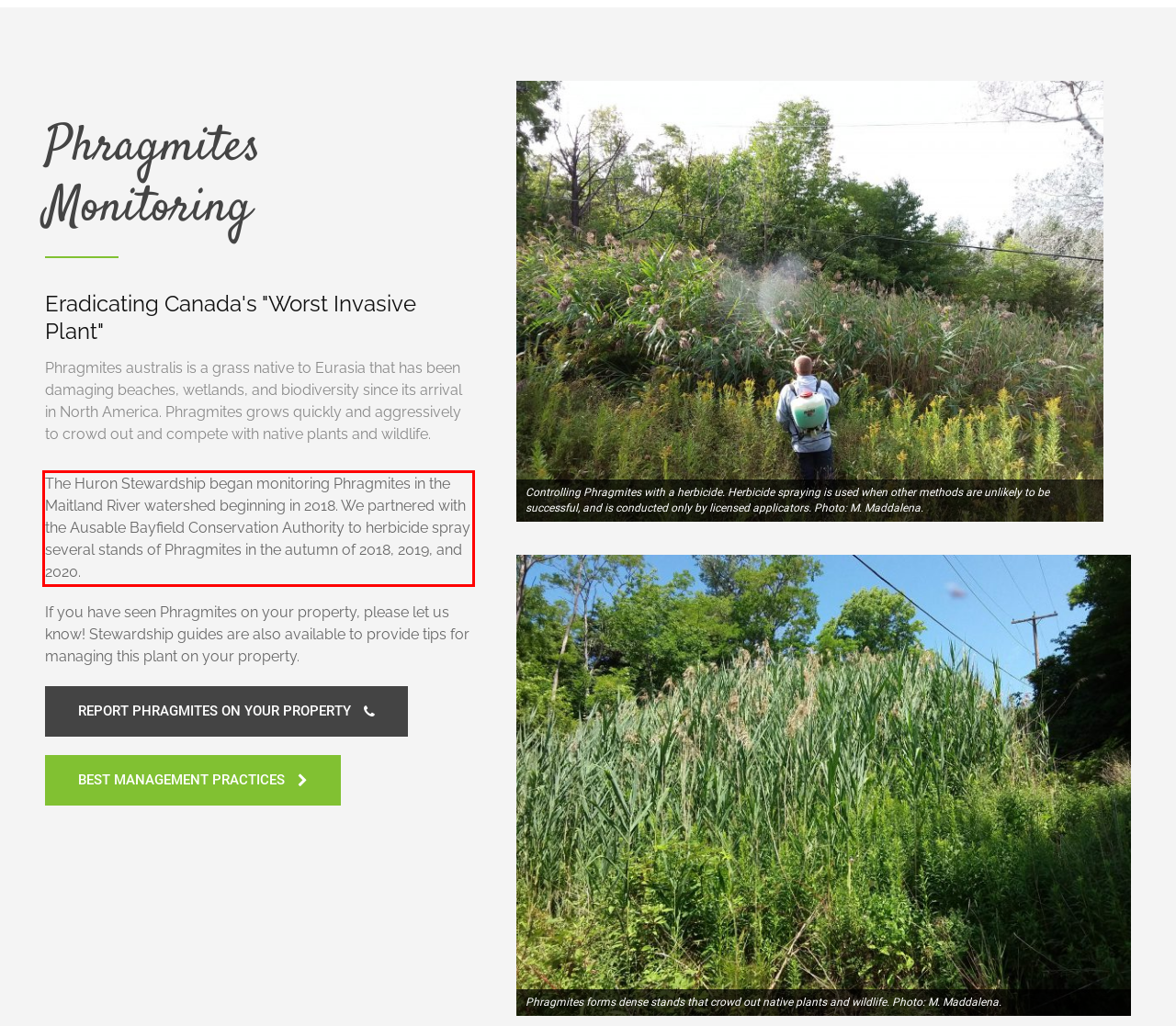Perform OCR on the text inside the red-bordered box in the provided screenshot and output the content.

The Huron Stewardship began monitoring Phragmites in the Maitland River watershed beginning in 2018. We partnered with the Ausable Bayfield Conservation Authority to herbicide spray several stands of Phragmites in the autumn of 2018, 2019, and 2020.